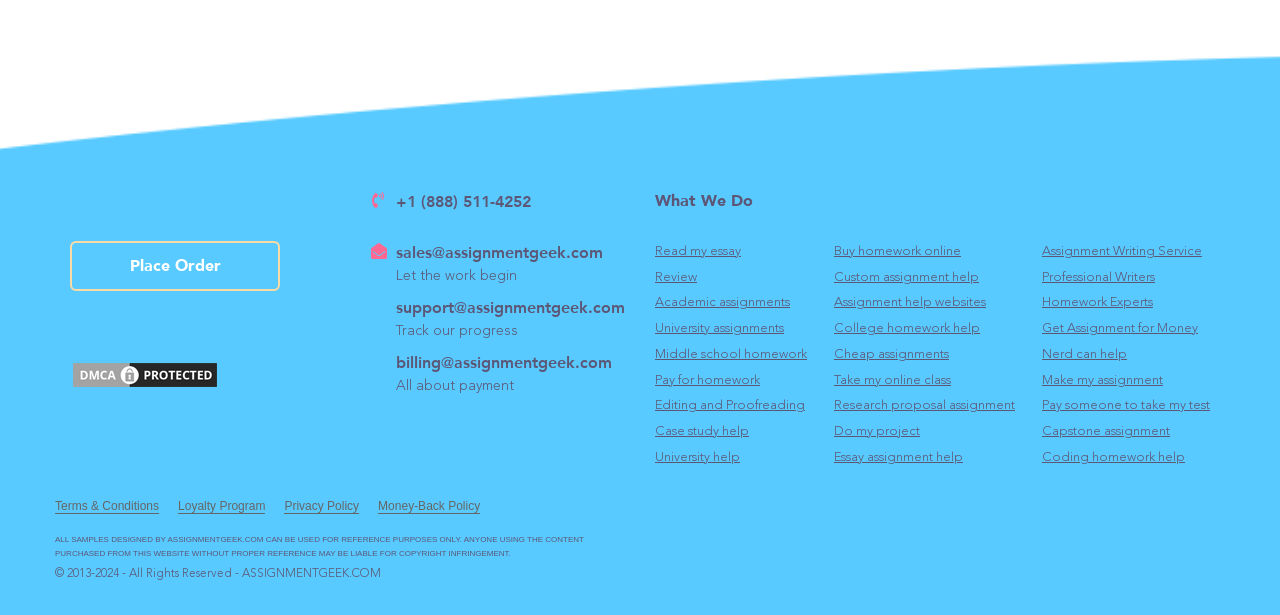Can you find the bounding box coordinates for the element that needs to be clicked to execute this instruction: "Click the 'Place Order' link"? The coordinates should be given as four float numbers between 0 and 1, i.e., [left, top, right, bottom].

[0.055, 0.392, 0.219, 0.473]